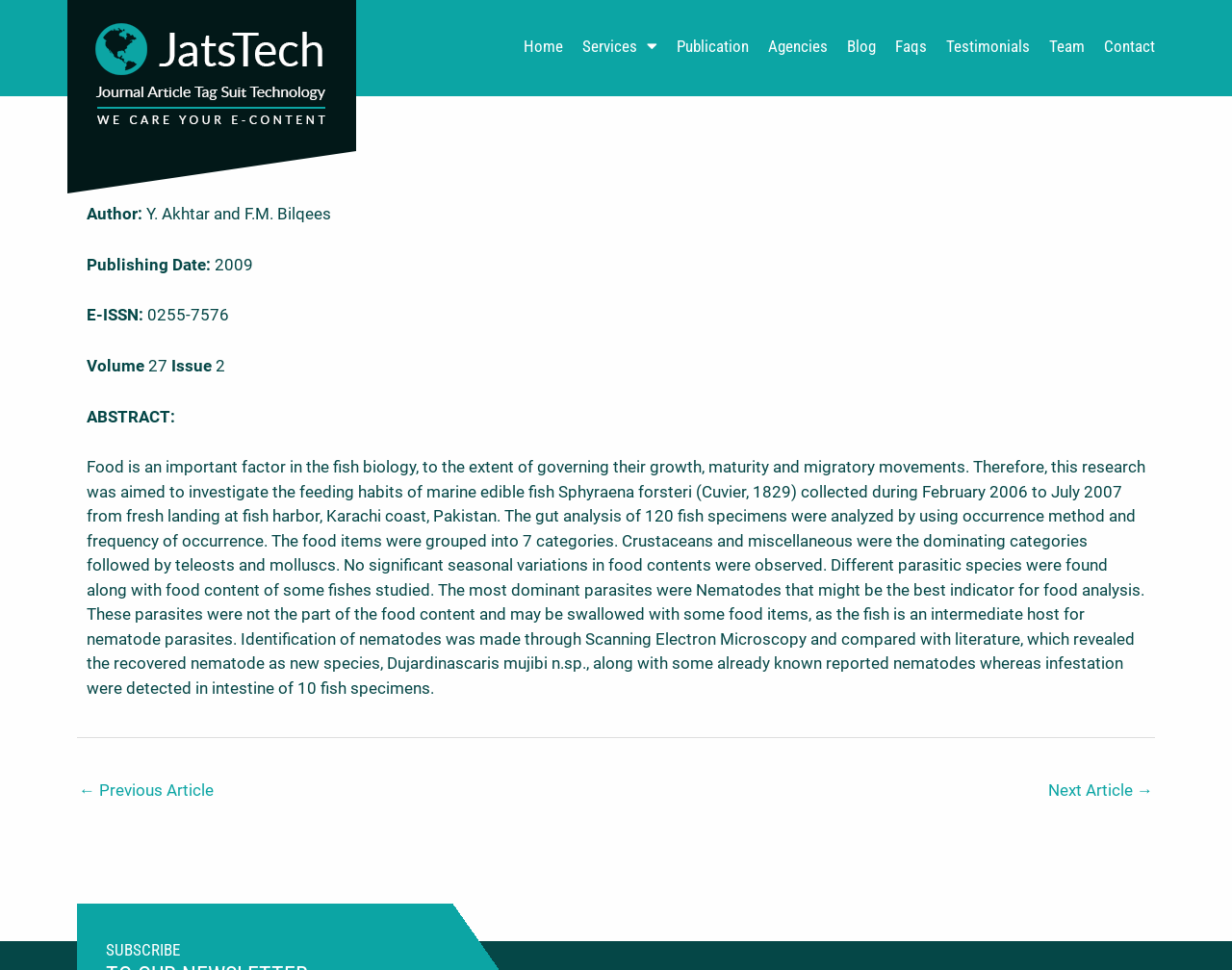What is the name of the author of the publication?
Provide an in-depth answer to the question, covering all aspects.

The author's name can be found in the article section of the webpage, where it is mentioned as 'Author: Y. Akhtar and F.M. Bilqees'.